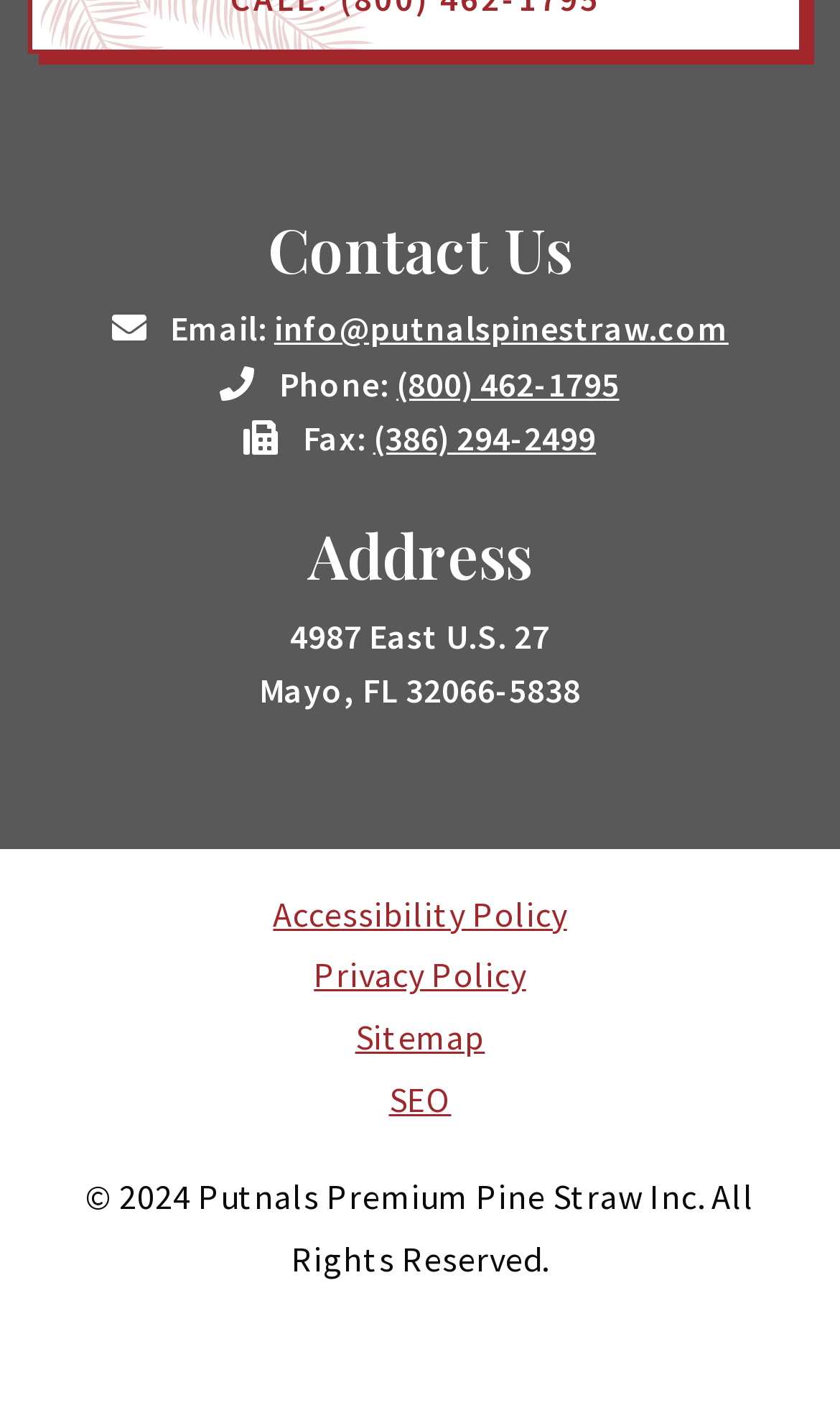Respond with a single word or phrase to the following question: What is the fax number?

(386) 294-2499